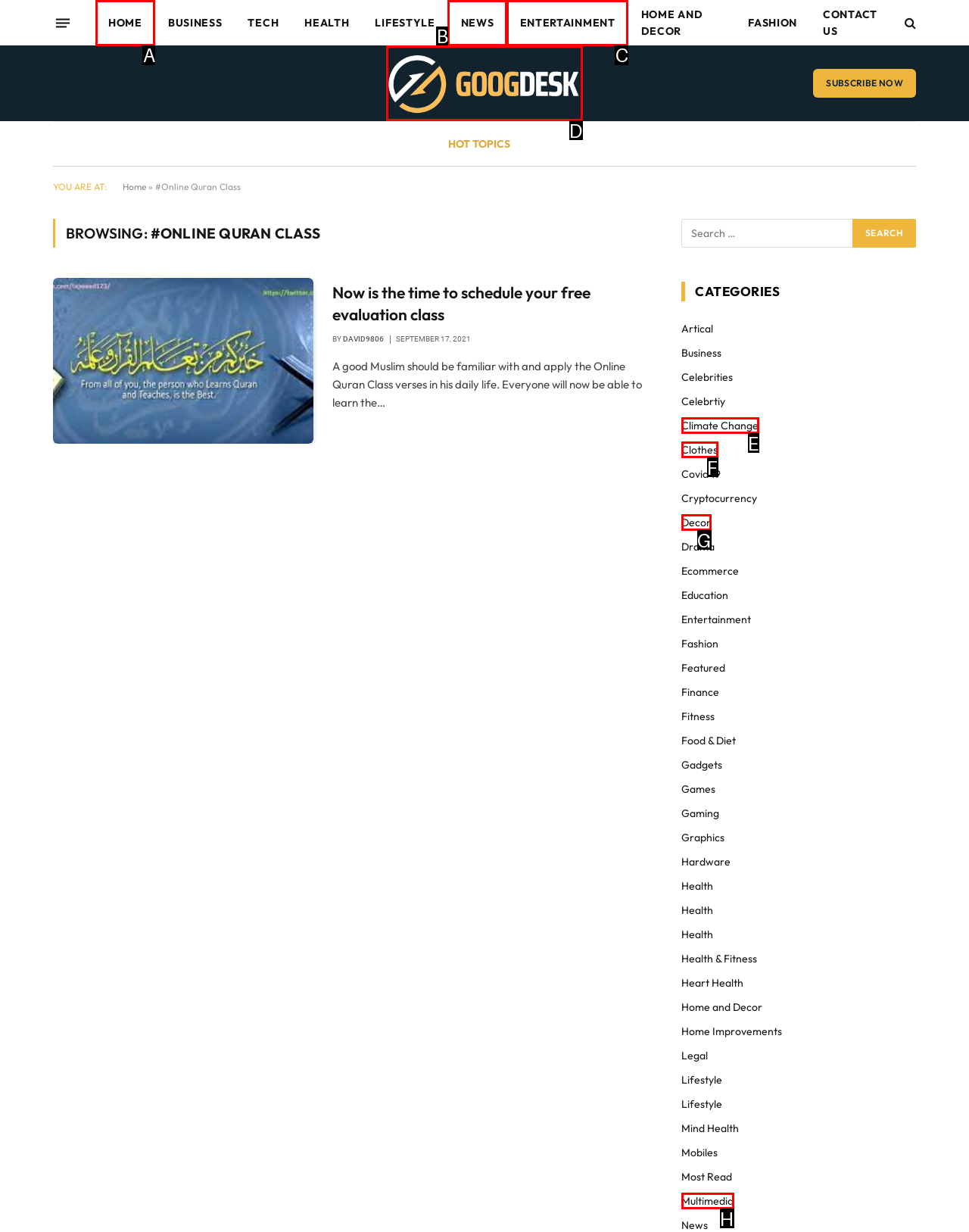Find the option that aligns with: Home
Provide the letter of the corresponding option.

A